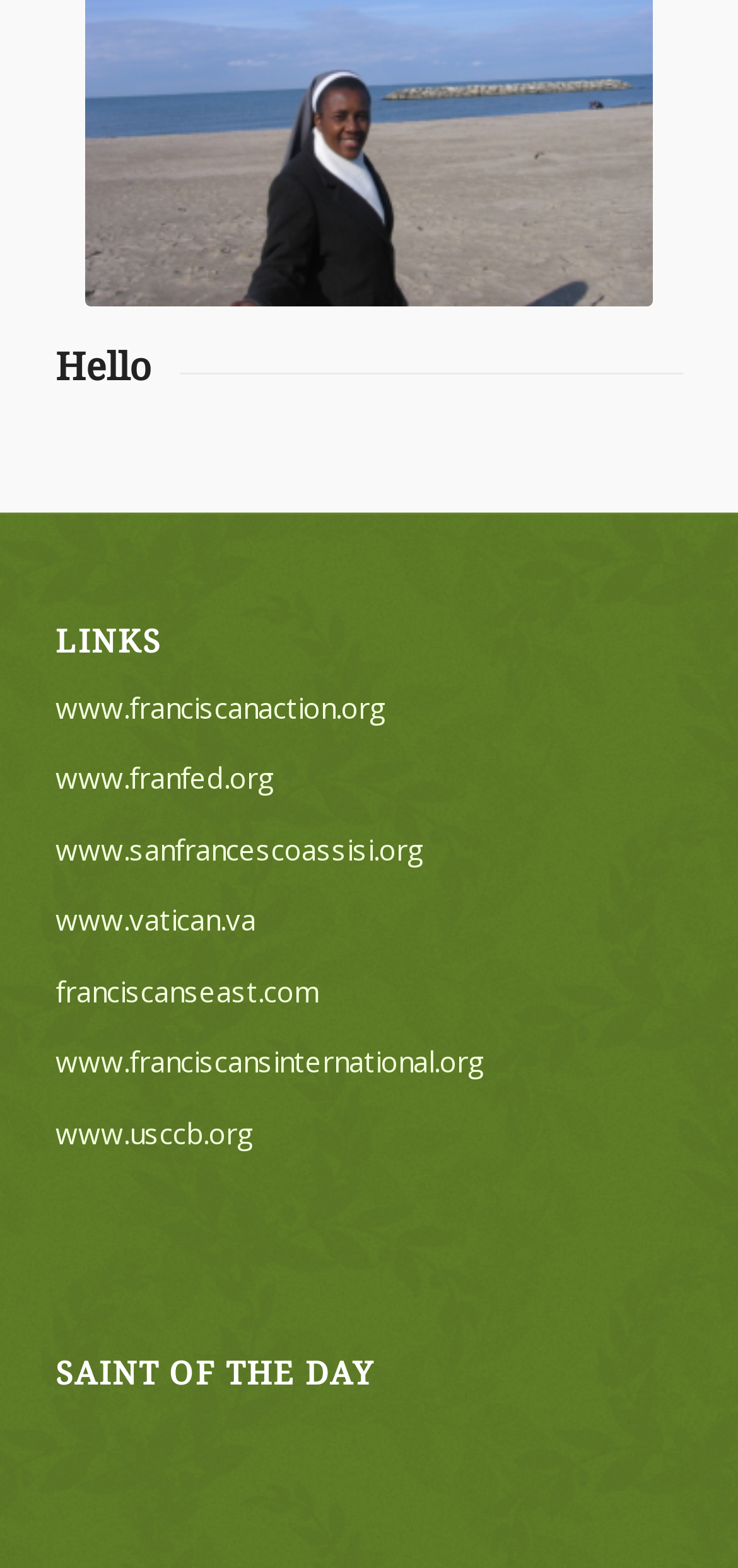How many links are under 'LINKS'?
Look at the screenshot and give a one-word or phrase answer.

6